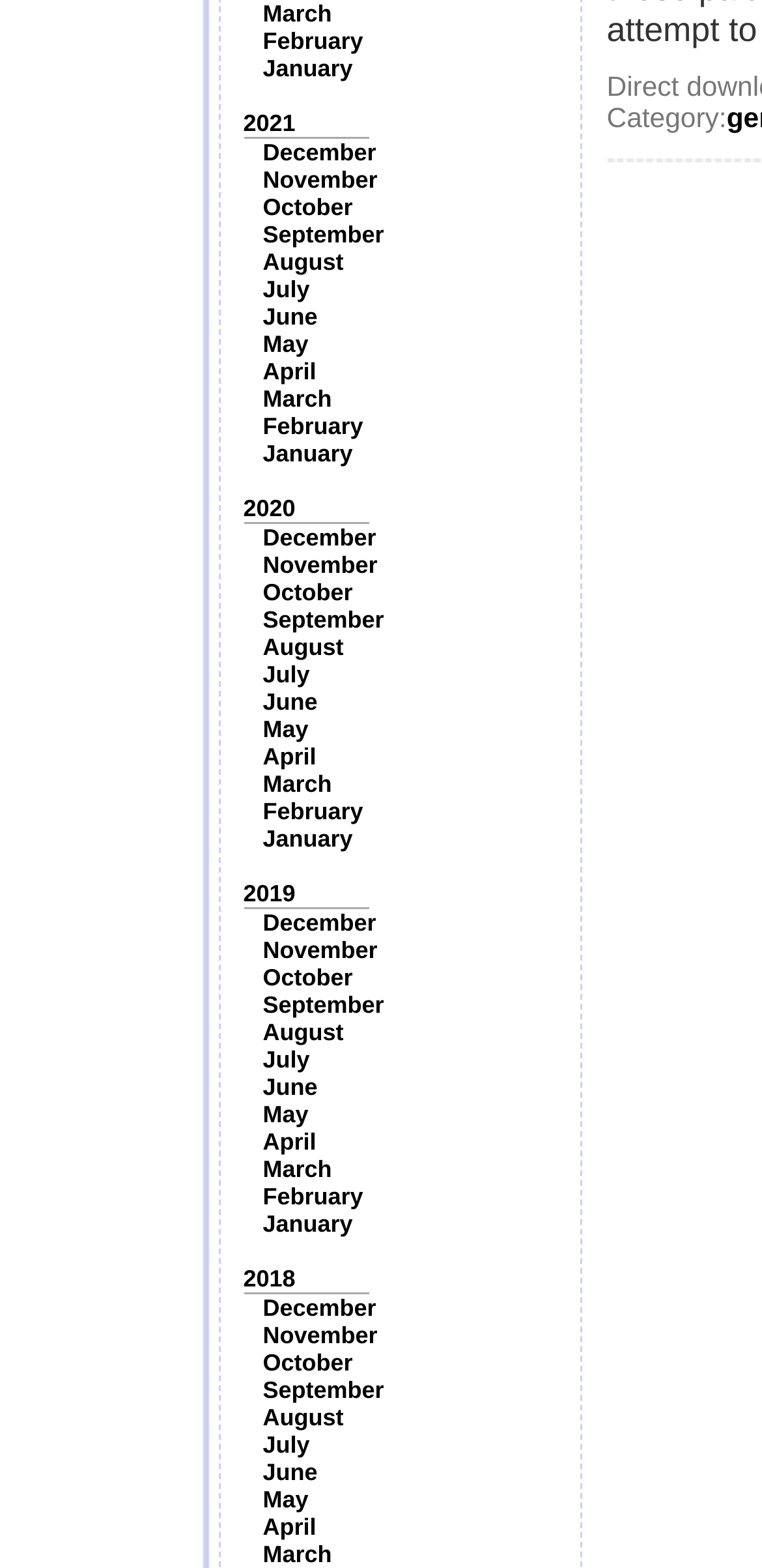What are the months listed on the webpage? Look at the image and give a one-word or short phrase answer.

January to December